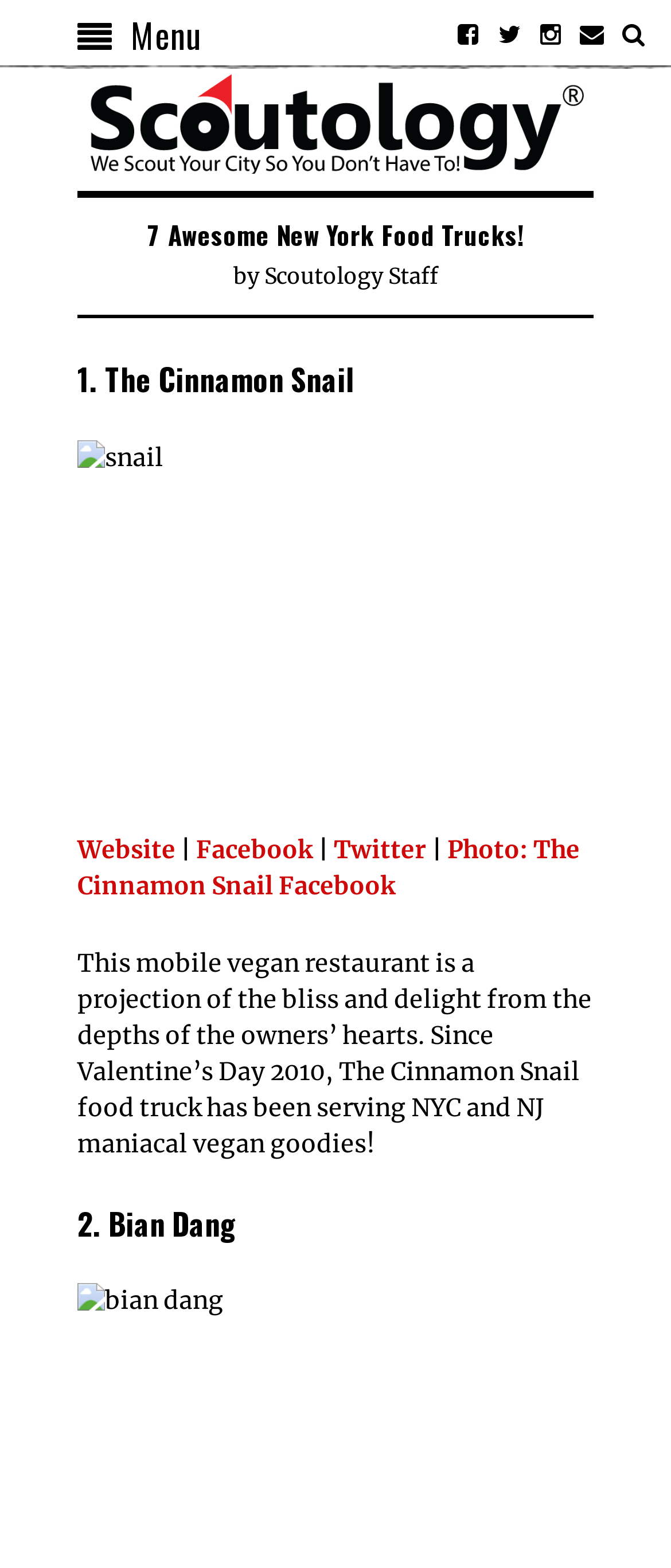Provide a short, one-word or phrase answer to the question below:
How many links are associated with the logo?

1